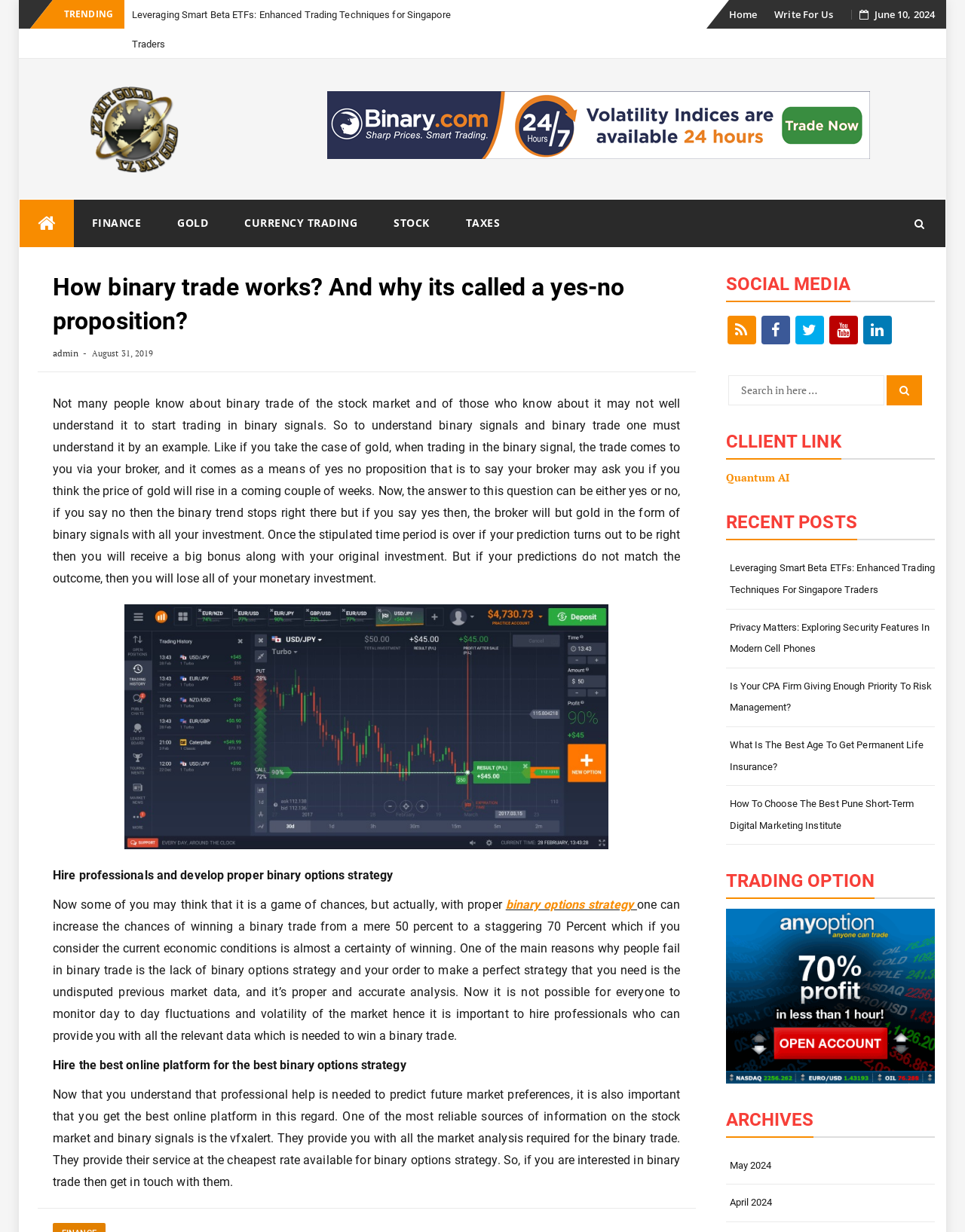Provide the bounding box coordinates for the area that should be clicked to complete the instruction: "Search for something".

[0.754, 0.305, 0.916, 0.329]